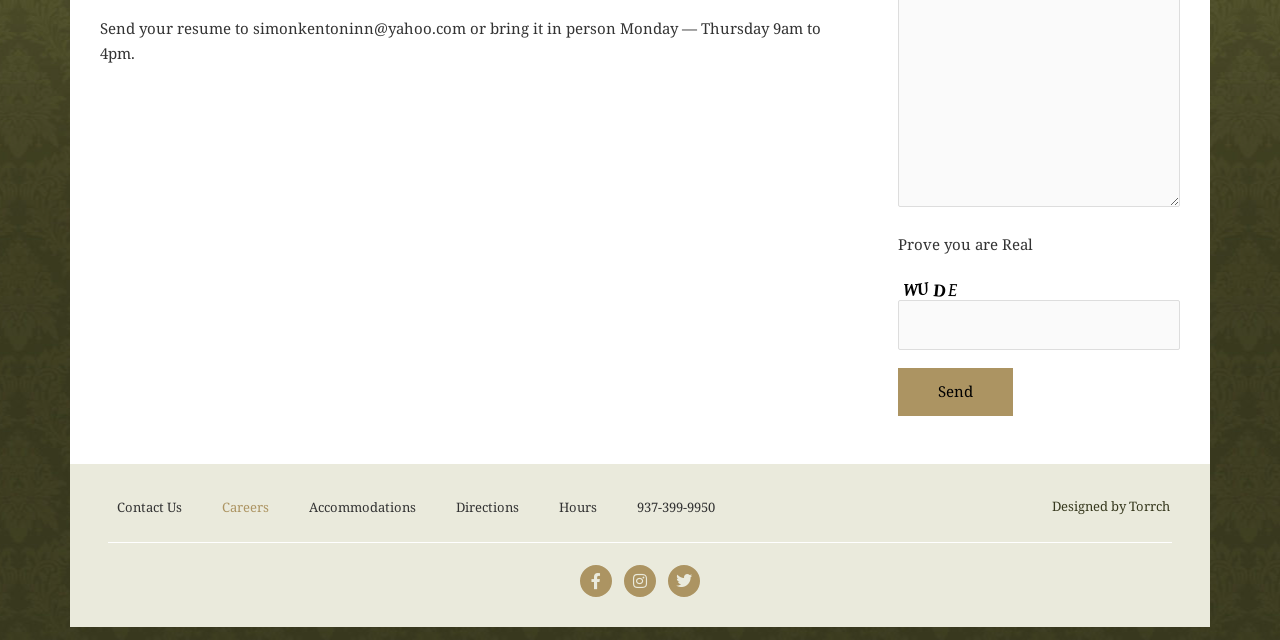Using the provided description Designed by Torrch, find the bounding box coordinates for the UI element. Provide the coordinates in (top-left x, top-left y, bottom-right x, bottom-right y) format, ensuring all values are between 0 and 1.

[0.822, 0.777, 0.914, 0.805]